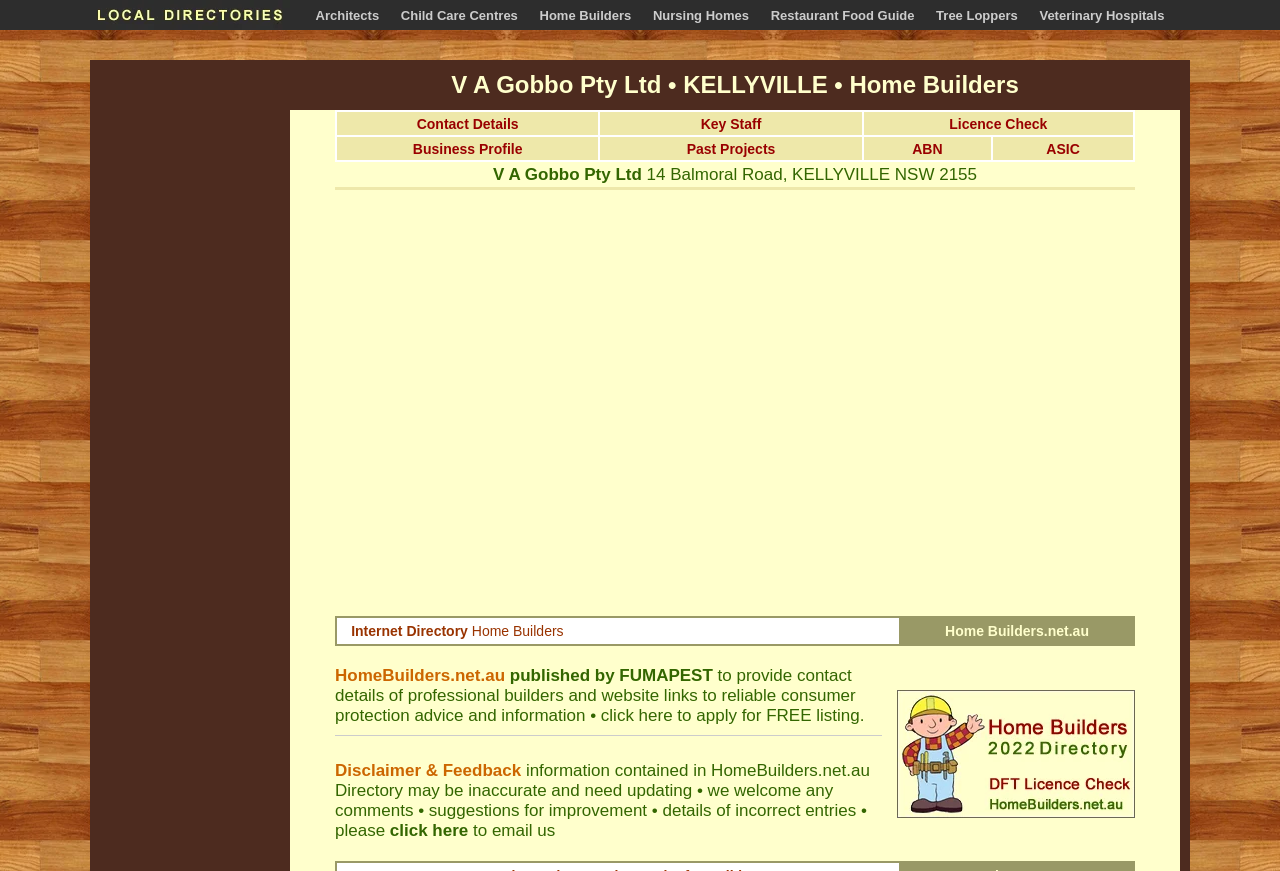Determine the bounding box coordinates of the target area to click to execute the following instruction: "Email for feedback."

[0.305, 0.943, 0.434, 0.964]